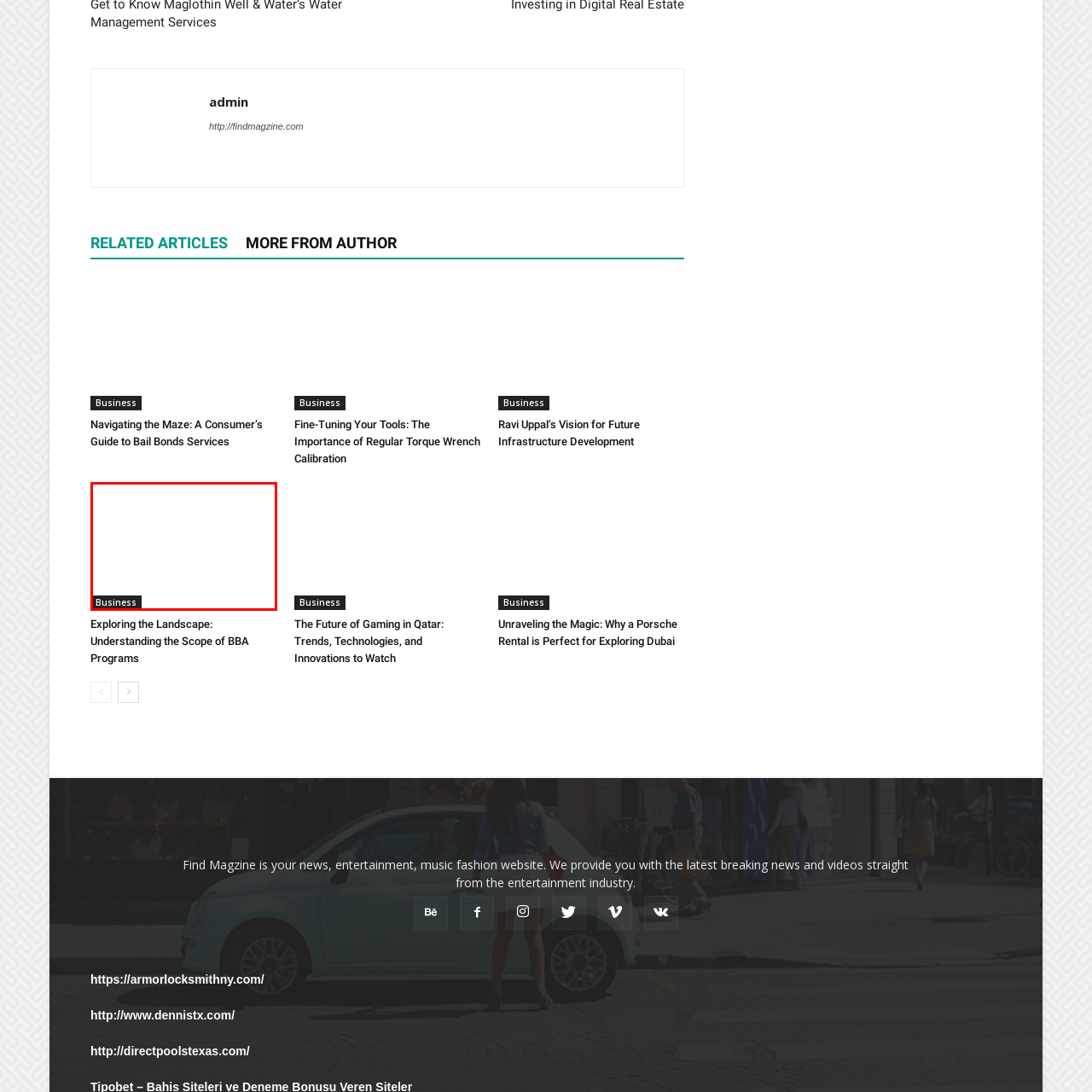Offer a detailed explanation of the scene within the red bounding box.

The image features a prominent button labeled "Business," designed with a sleek and modern aesthetic. Positioned towards the bottom of the image, this button serves as a navigational link, inviting users to explore content related to business topics. It enhances the user interface by providing easy access to relevant articles and information, encouraging engagement with the website's business-related content. The simplicity and clarity of the design make it an inviting element for users looking to delve into various business insights and trends.